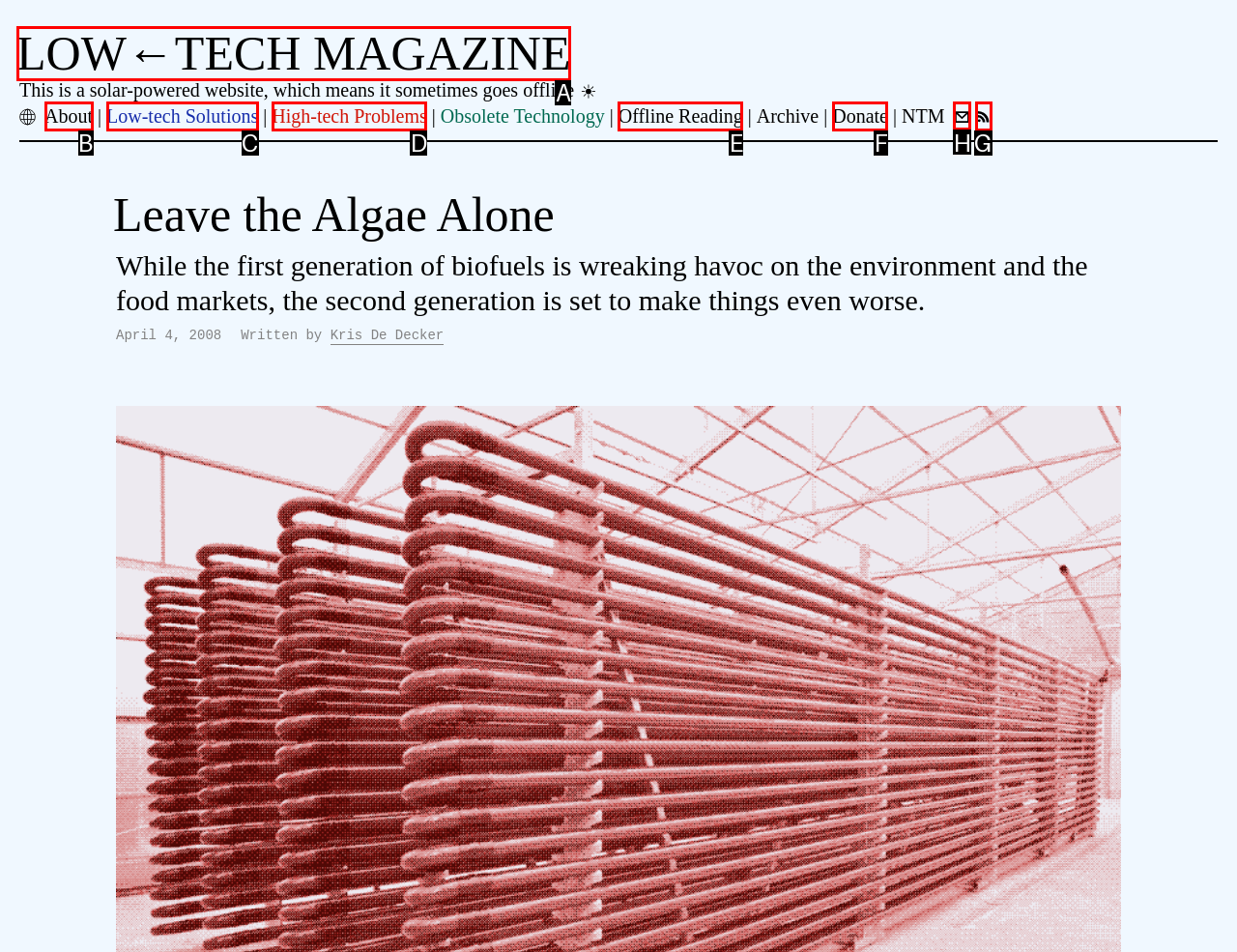Tell me which one HTML element I should click to complete the following instruction: Subscribe to the 'Newsletter'
Answer with the option's letter from the given choices directly.

H